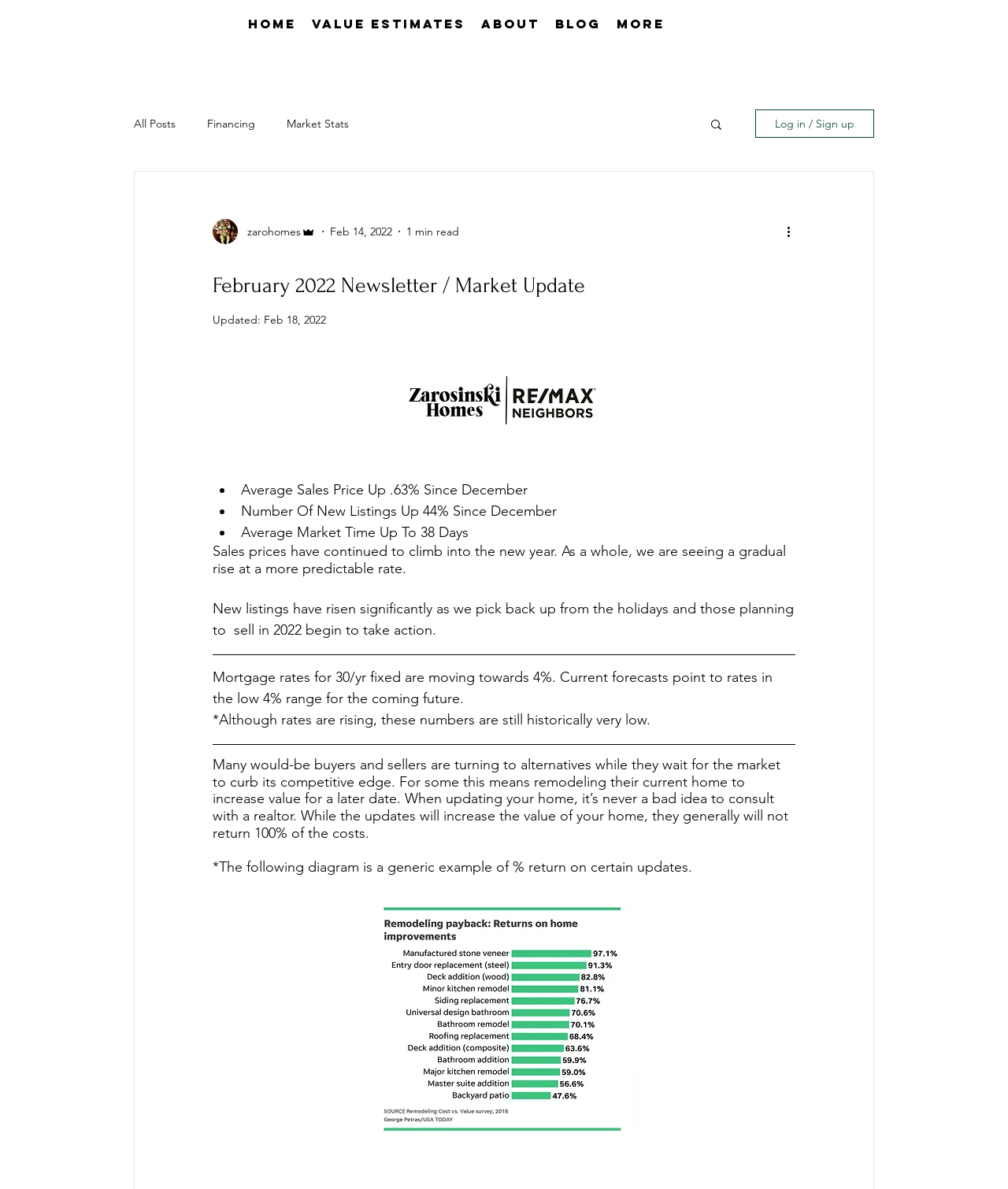Locate the primary heading on the webpage and return its text.

February 2022 Newsletter / Market Update